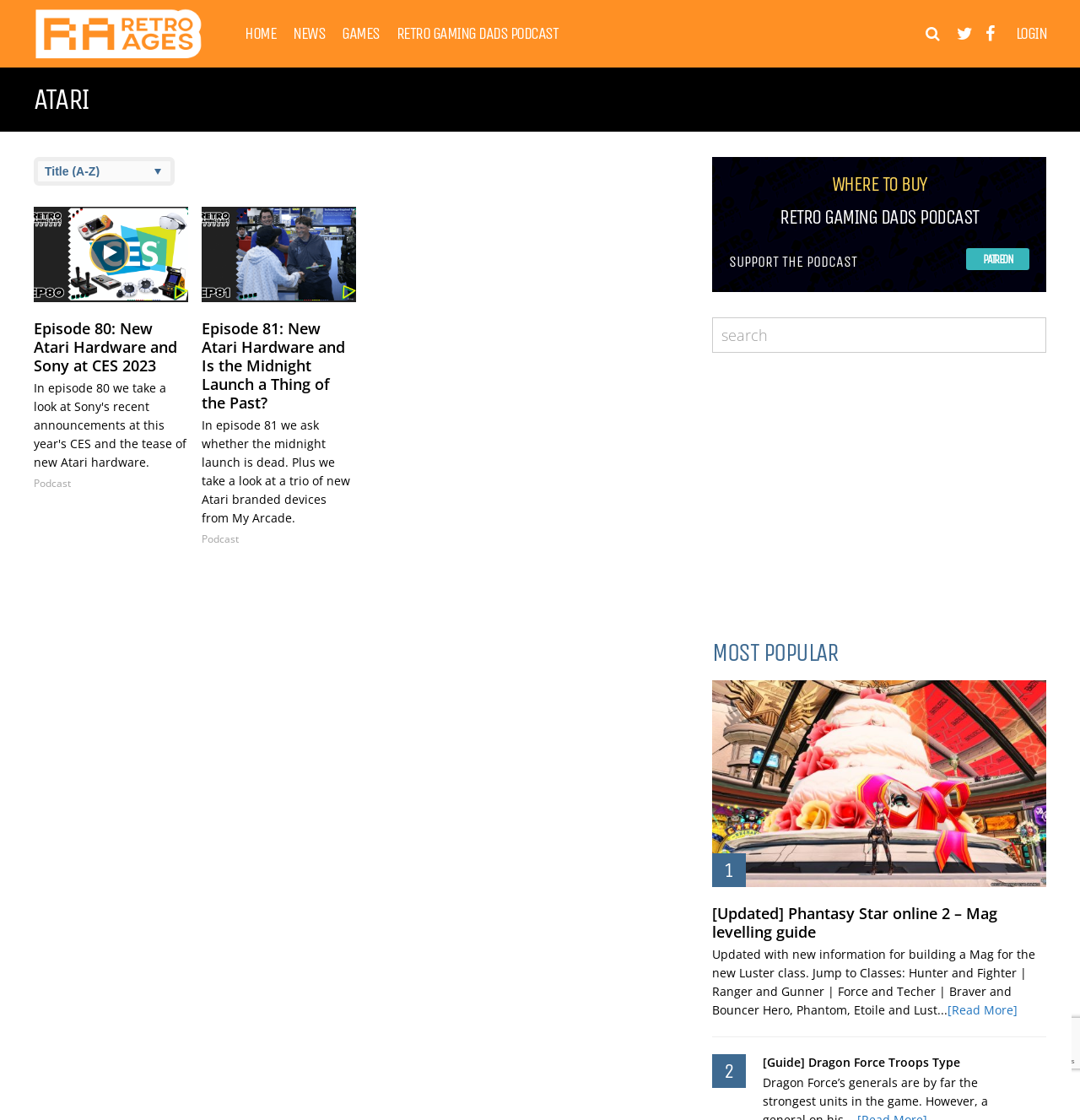Use a single word or phrase to respond to the question:
How many links are there in the 'WHERE TO BUY' section?

1